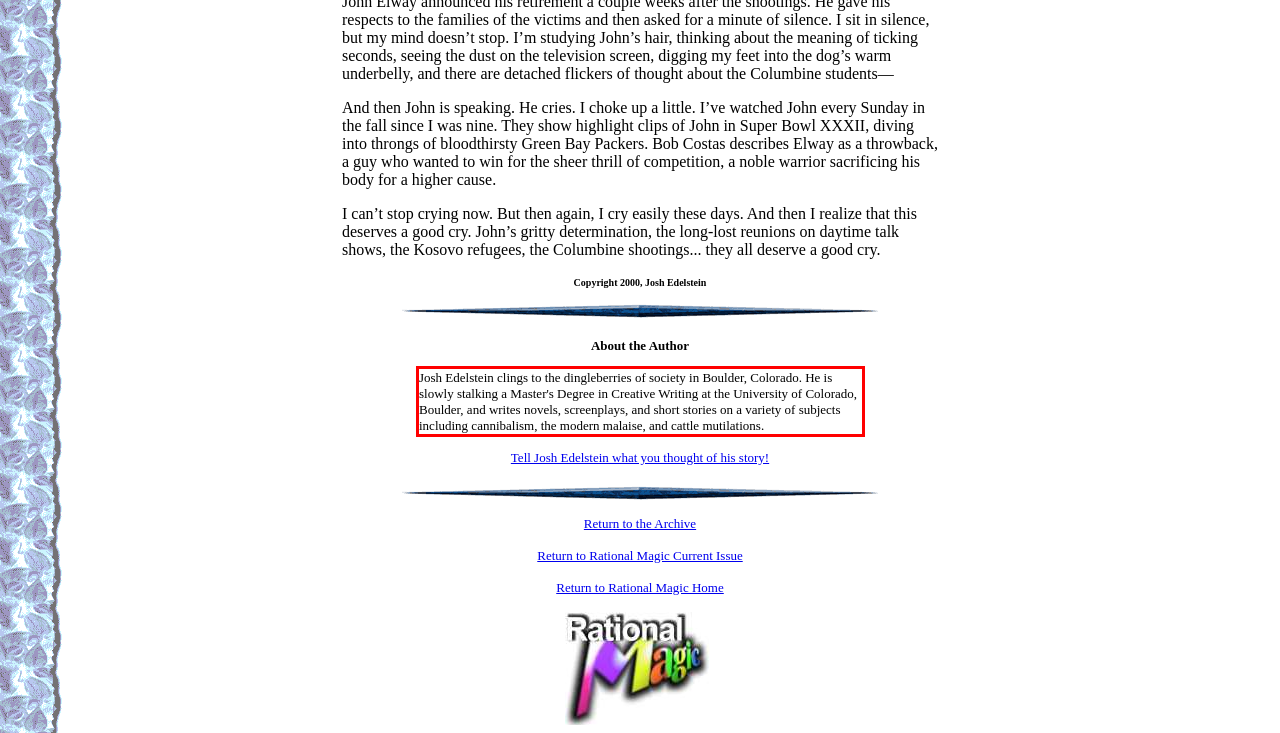Please extract the text content from the UI element enclosed by the red rectangle in the screenshot.

Josh Edelstein clings to the dingleberries of society in Boulder, Colorado. He is slowly stalking a Master's Degree in Creative Writing at the University of Colorado, Boulder, and writes novels, screenplays, and short stories on a variety of subjects including cannibalism, the modern malaise, and cattle mutilations.